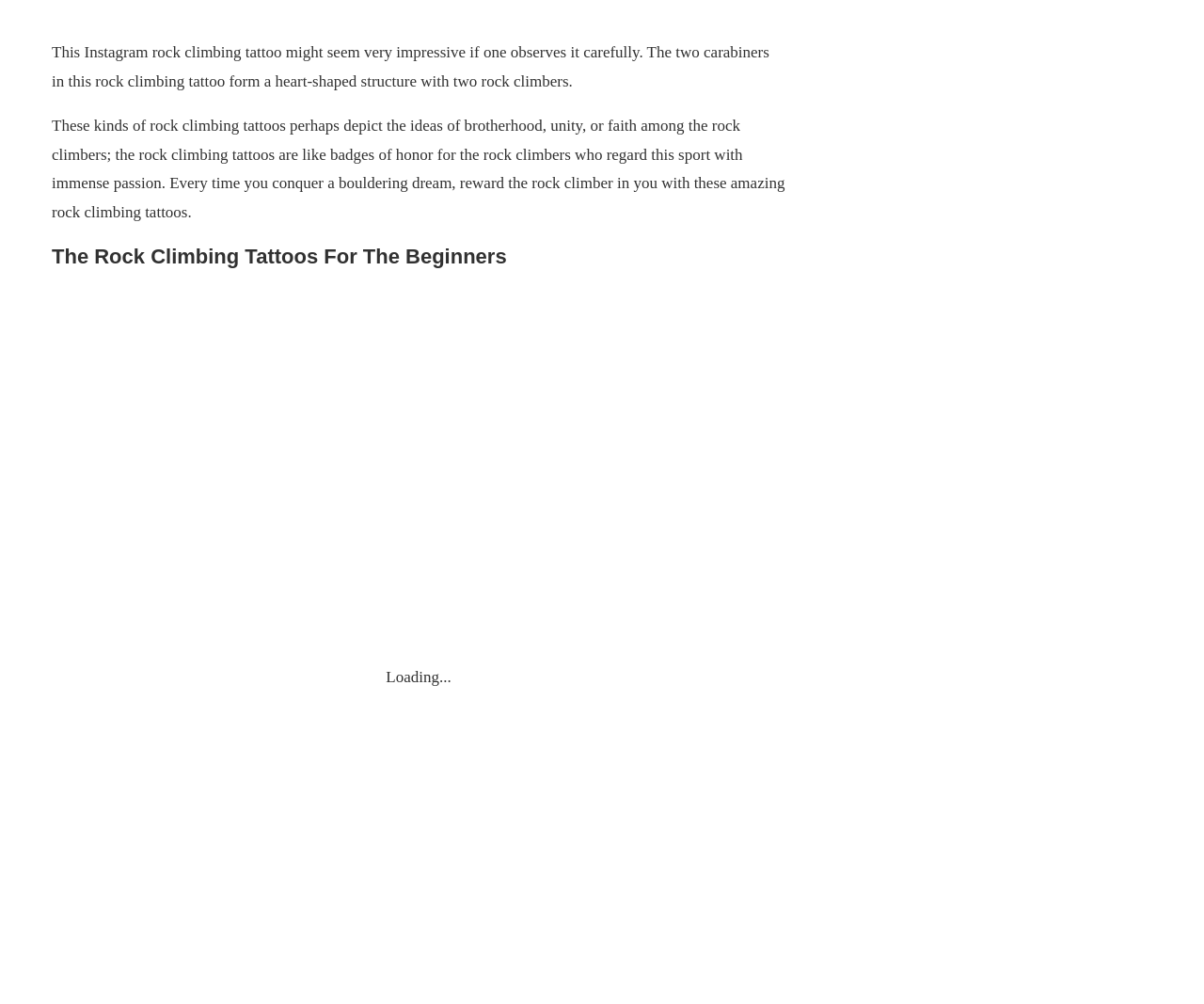Identify the coordinates of the bounding box for the element described below: "Youtube". Return the coordinates as four float numbers between 0 and 1: [left, top, right, bottom].

[0.641, 0.685, 0.734, 0.719]